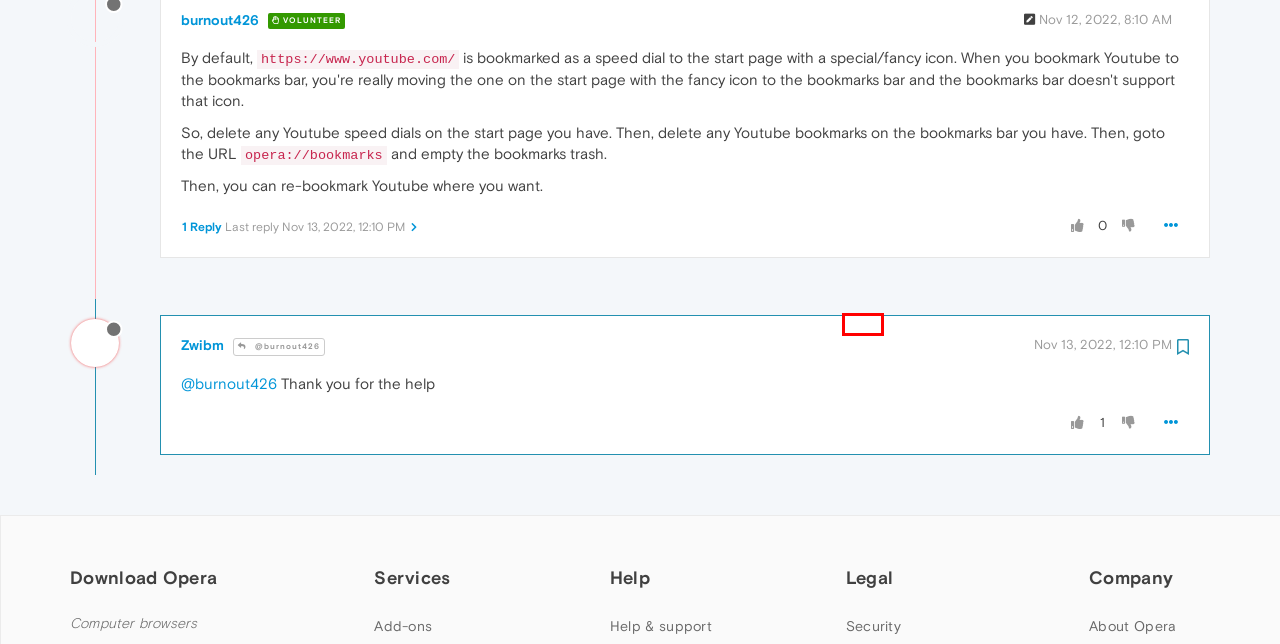Review the webpage screenshot and focus on the UI element within the red bounding box. Select the best-matching webpage description for the new webpage that follows after clicking the highlighted element. Here are the candidates:
A. End User License Agreements
B. Dev.Opera
C. %DOC_TITLE%Opera
D. Welcome - Opera Security Team
E. Browsers for every device | Opera Web Browsers | Opera
F. Opera portable | USB browser | Free download | Opera
G. Download the Opera Browser for Computer, Phone, Tablet | Opera
H. The Opera Blog - News | Opera

A